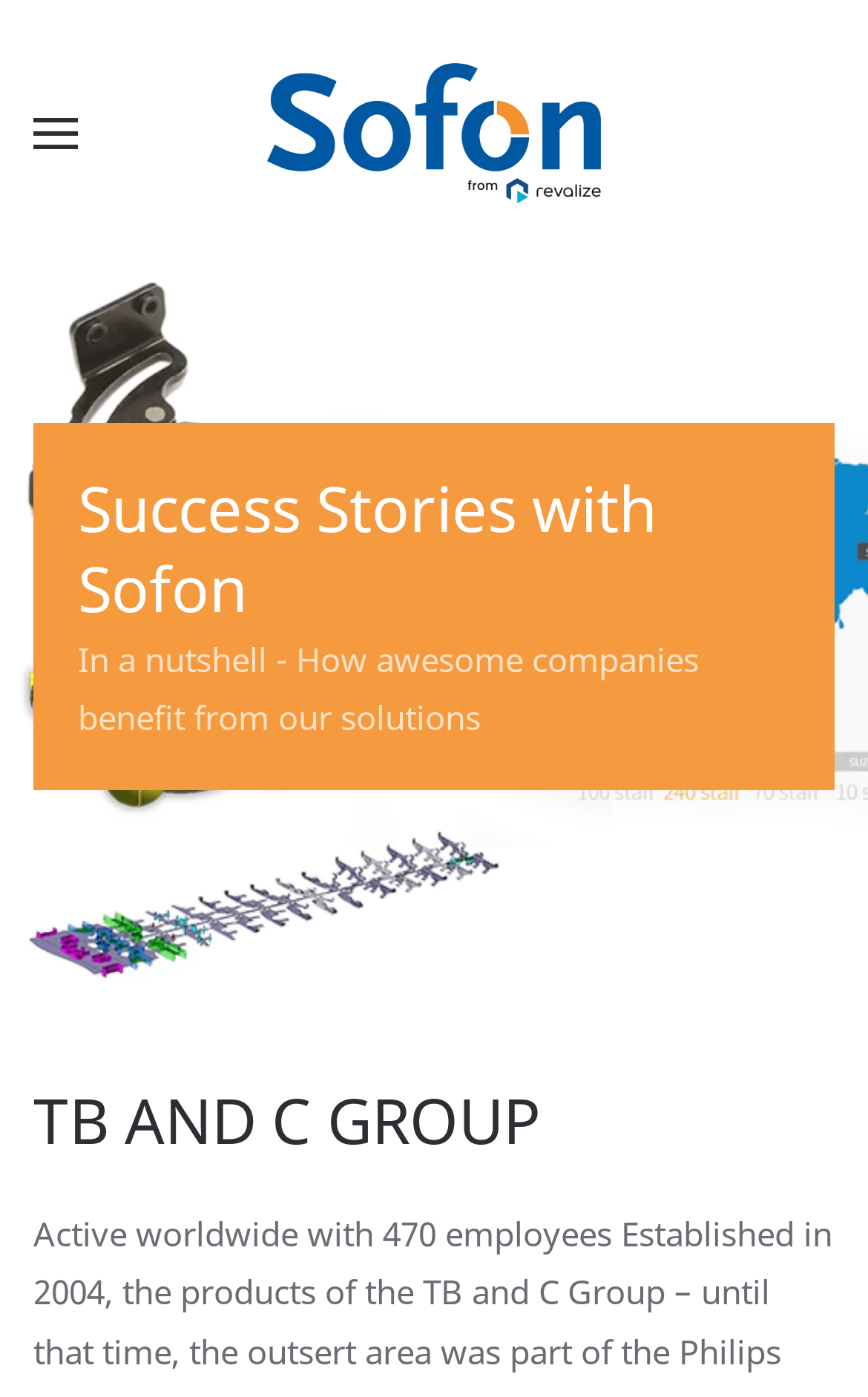Provide a short answer using a single word or phrase for the following question: 
What is the name of the company?

TB AND C GROUP